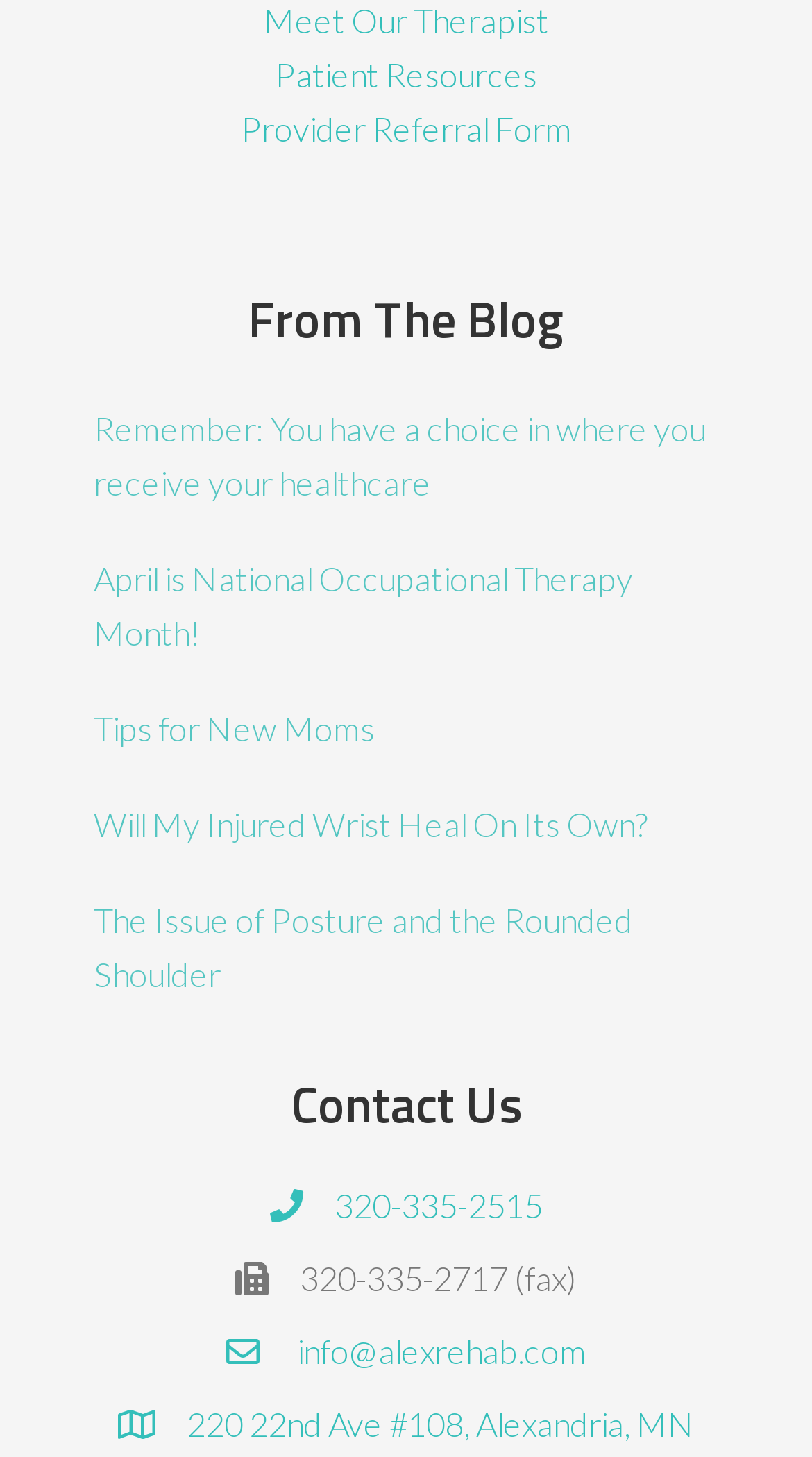Can you determine the bounding box coordinates of the area that needs to be clicked to fulfill the following instruction: "Click on Patient Resources"?

[0.338, 0.037, 0.662, 0.064]